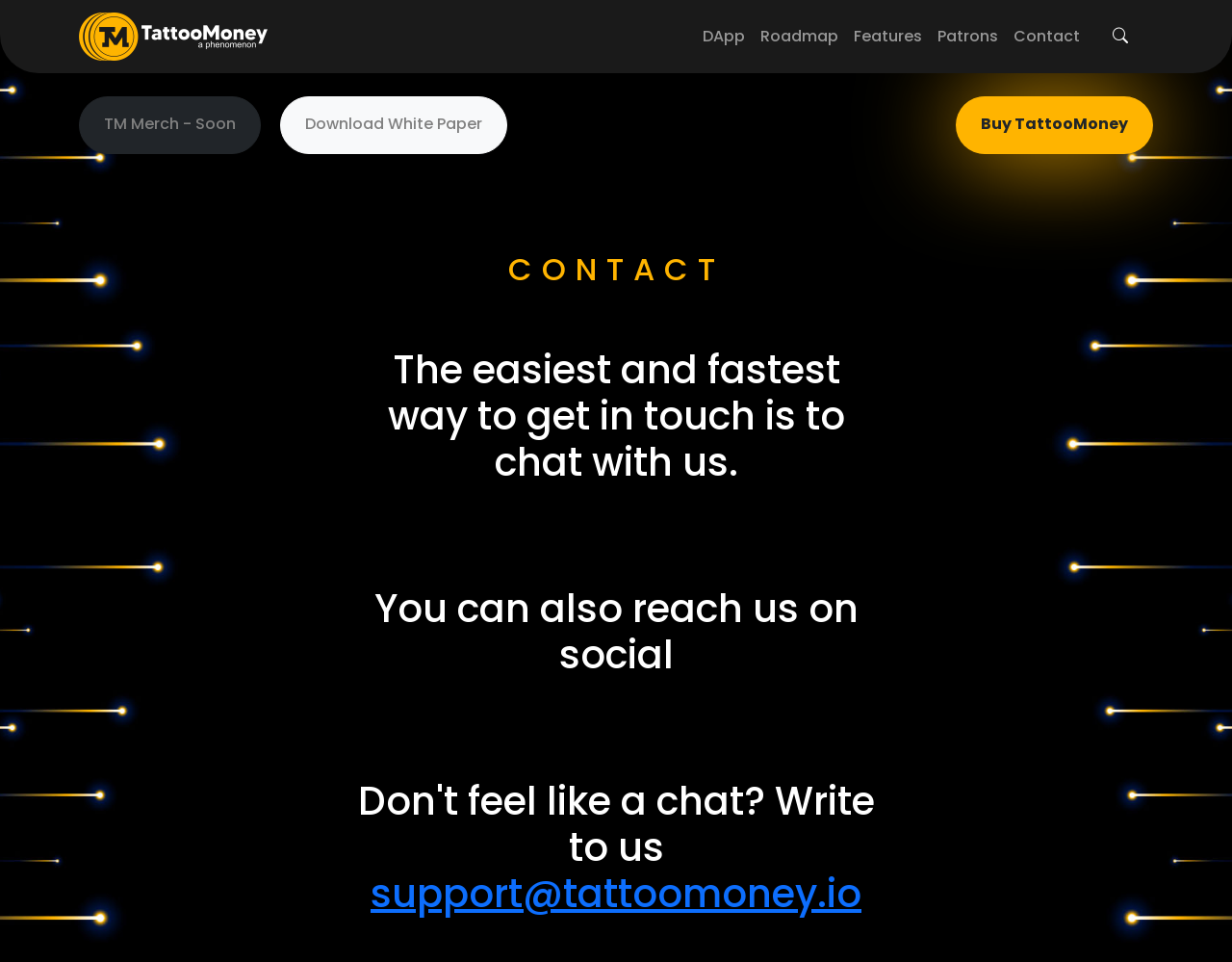Provide a thorough description of the webpage you see.

The webpage appears to be a contact page for TattooMoney, a deflationary multi-blockchain token for the global tattoo industry. At the top, there is a logo, represented by an image, accompanied by a link. 

To the right of the logo, there are five links: DApp, Roadmap, Features, Patrons, and Contact, which is currently disabled. Next to these links, there is a button with an icon.

Below the top section, there is a notice that says "TM Merch - Soon". Further down, there are two prominent links: "Download White Paper" and "Buy TattooMoney", with the latter being located at the bottom right corner of the page.

The main content of the page is divided into three sections, each with a heading. The first section is titled "CONTACT", followed by a paragraph that explains the easiest way to get in touch is to chat with them. The second section has a heading that mentions reaching out on social media. Finally, there is a link to an email address, "support@tattoomoney.io", which is located at the bottom left of the page.